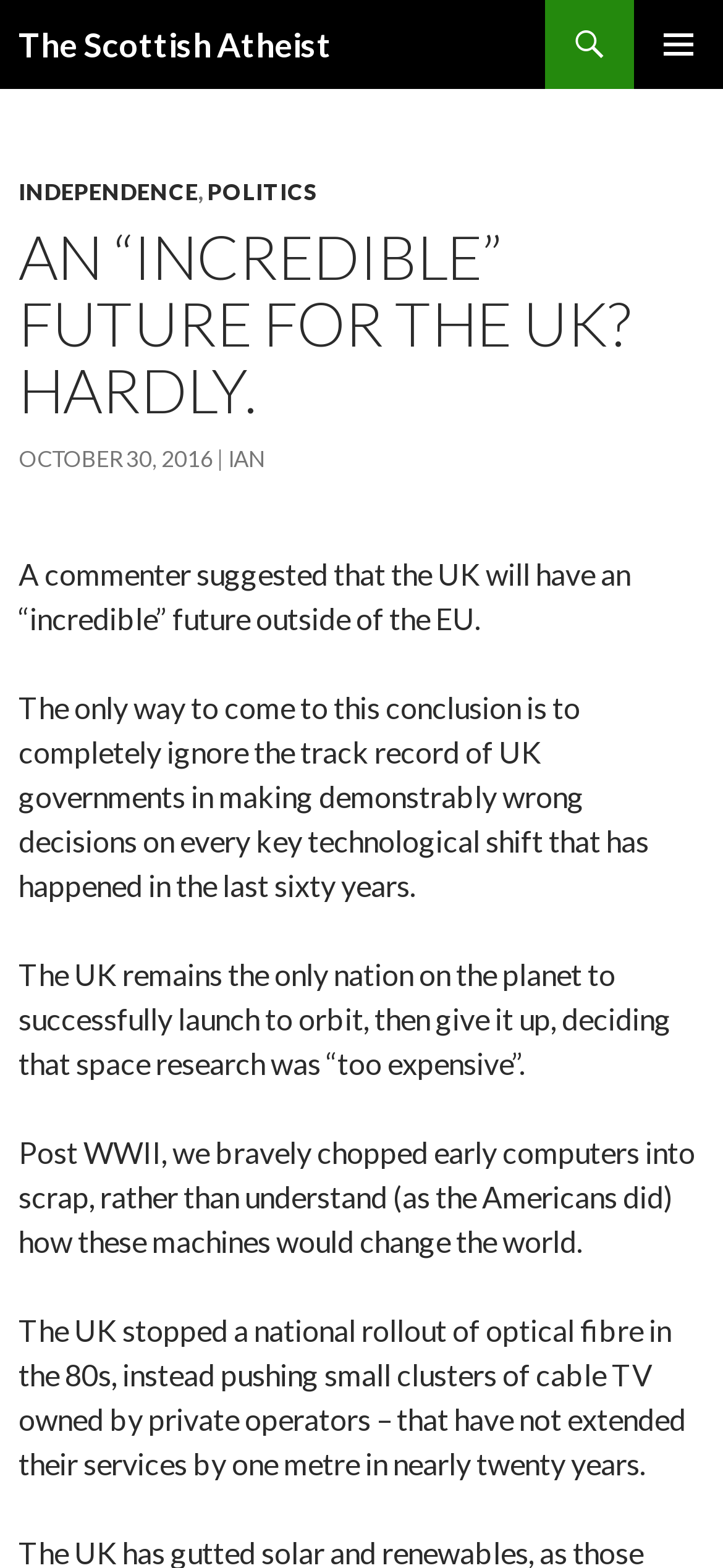What is the topic of the article?
Provide a comprehensive and detailed answer to the question.

The topic of the article can be inferred from the text content, specifically the sentence 'A commenter suggested that the UK will have an “incredible” future outside of the EU.' located at coordinates [0.026, 0.355, 0.872, 0.405].